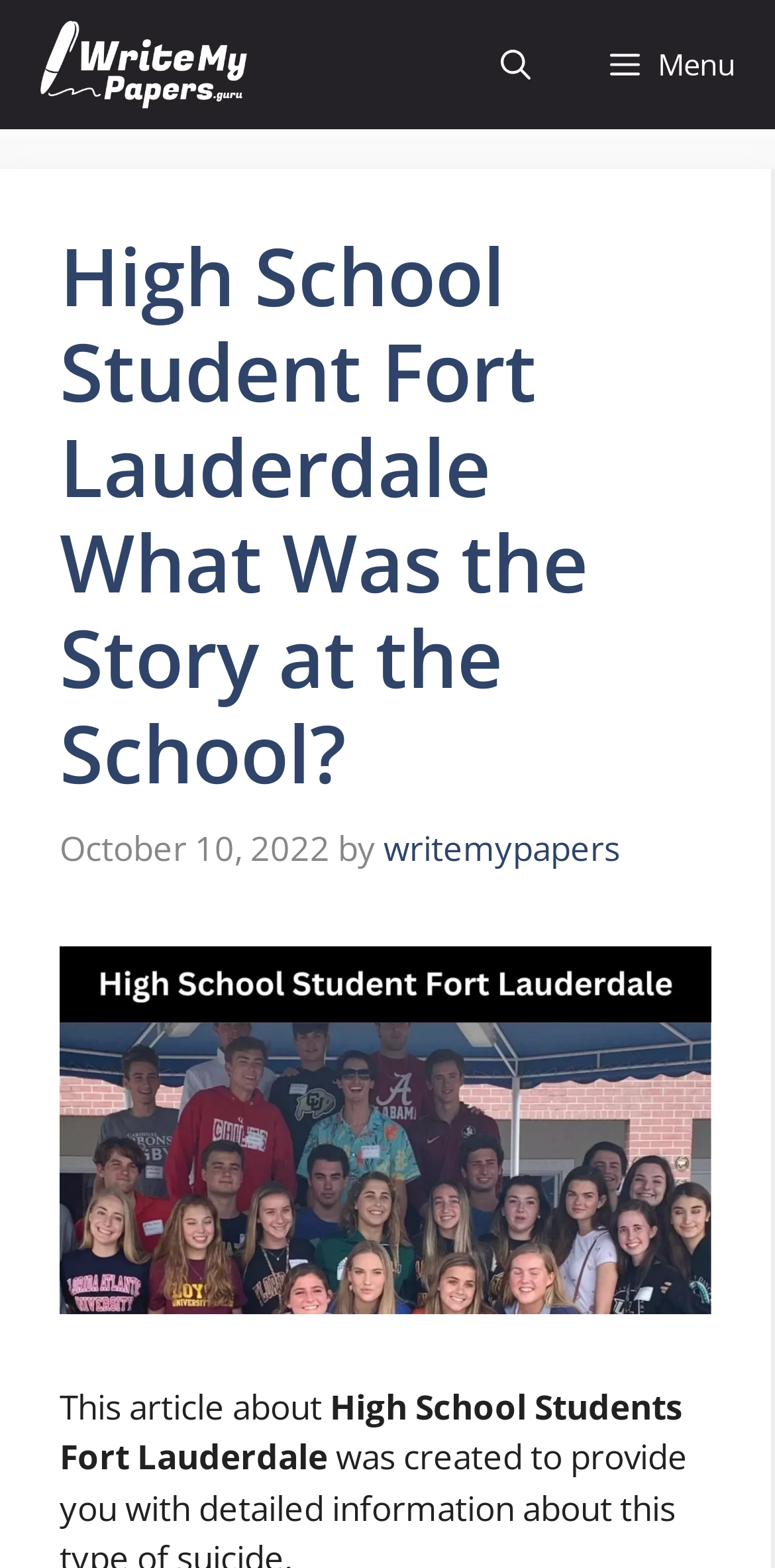What is the date of the article?
Using the image as a reference, deliver a detailed and thorough answer to the question.

I found the date of the article by looking at the time element in the header section, which contains the static text 'October 10, 2022'.